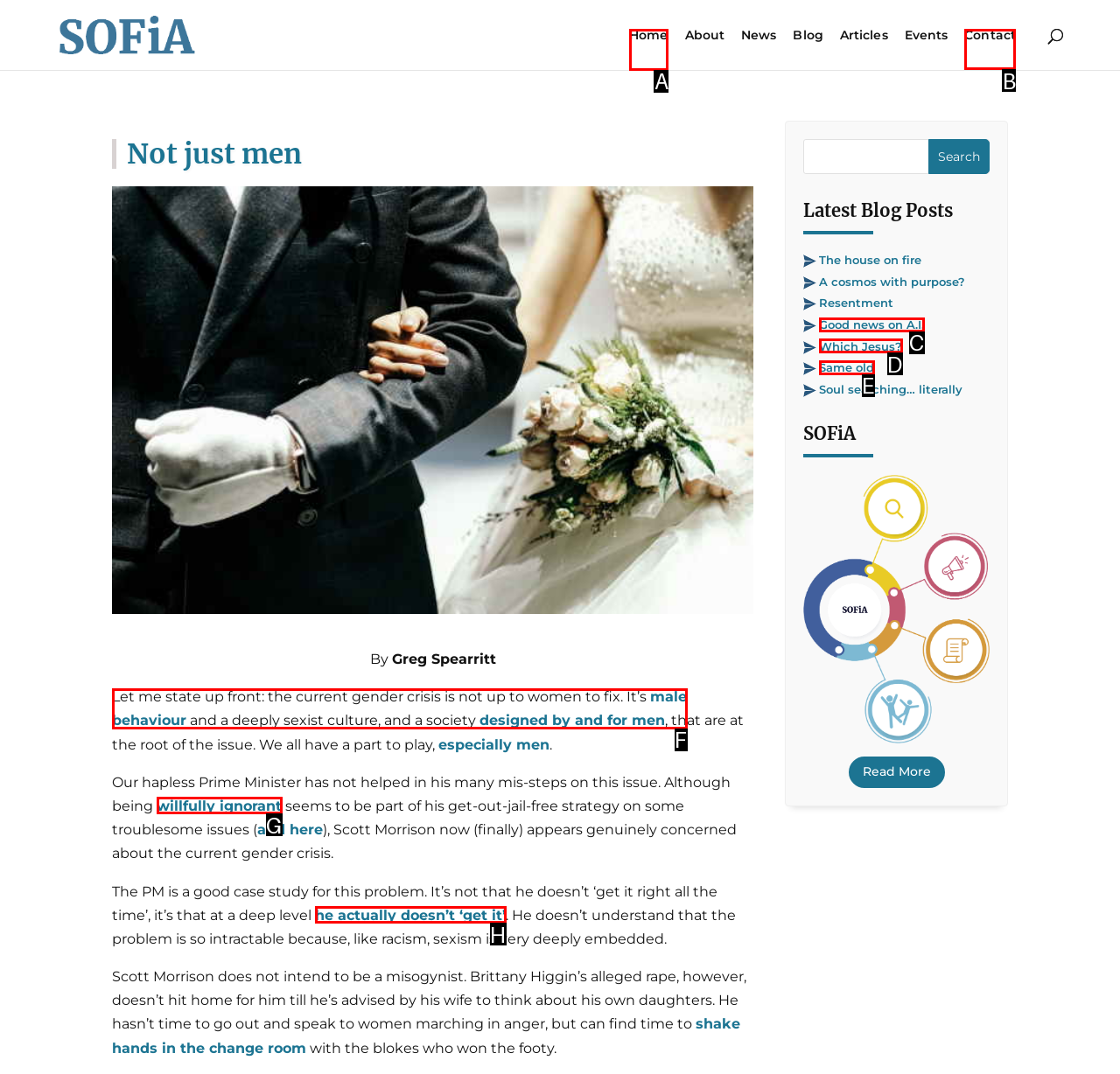Indicate the HTML element to be clicked to accomplish this task: Click the 'Contact' link Respond using the letter of the correct option.

B